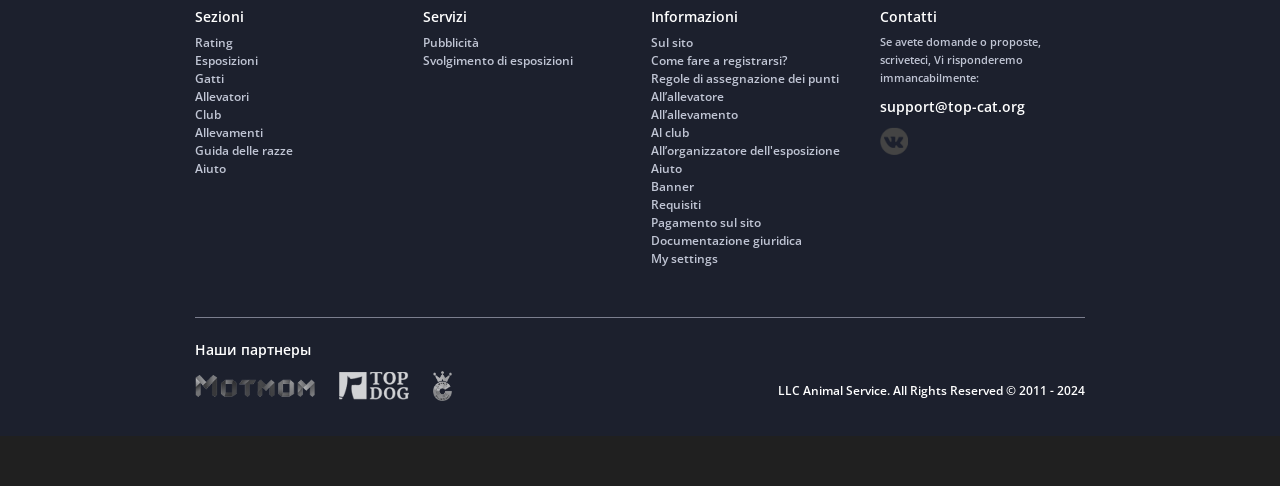Please answer the following question using a single word or phrase: 
What is the last link in the 'Sezioni' section?

Aiuto